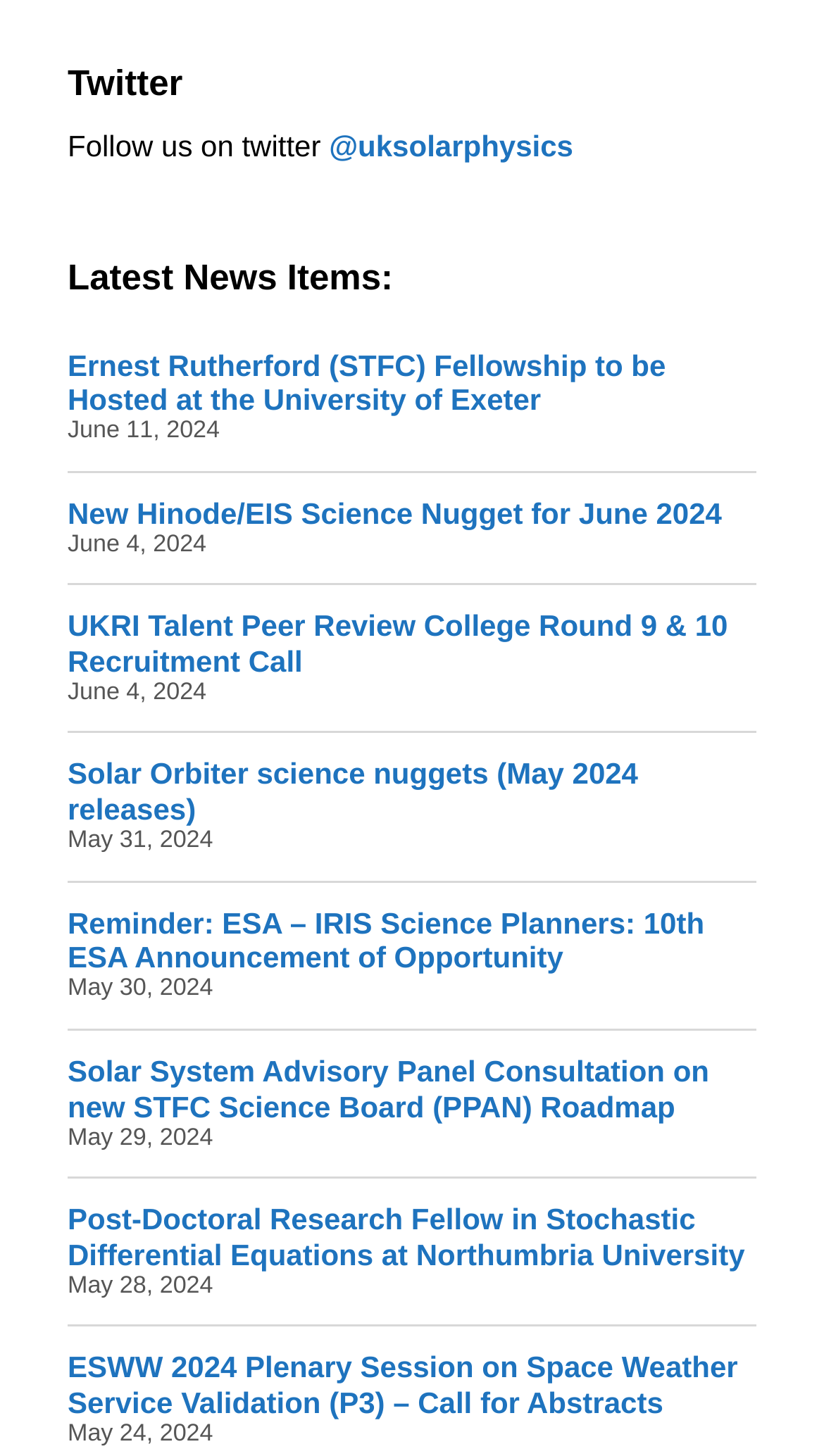Give a one-word or phrase response to the following question: How many news items are listed on the webpage?

9